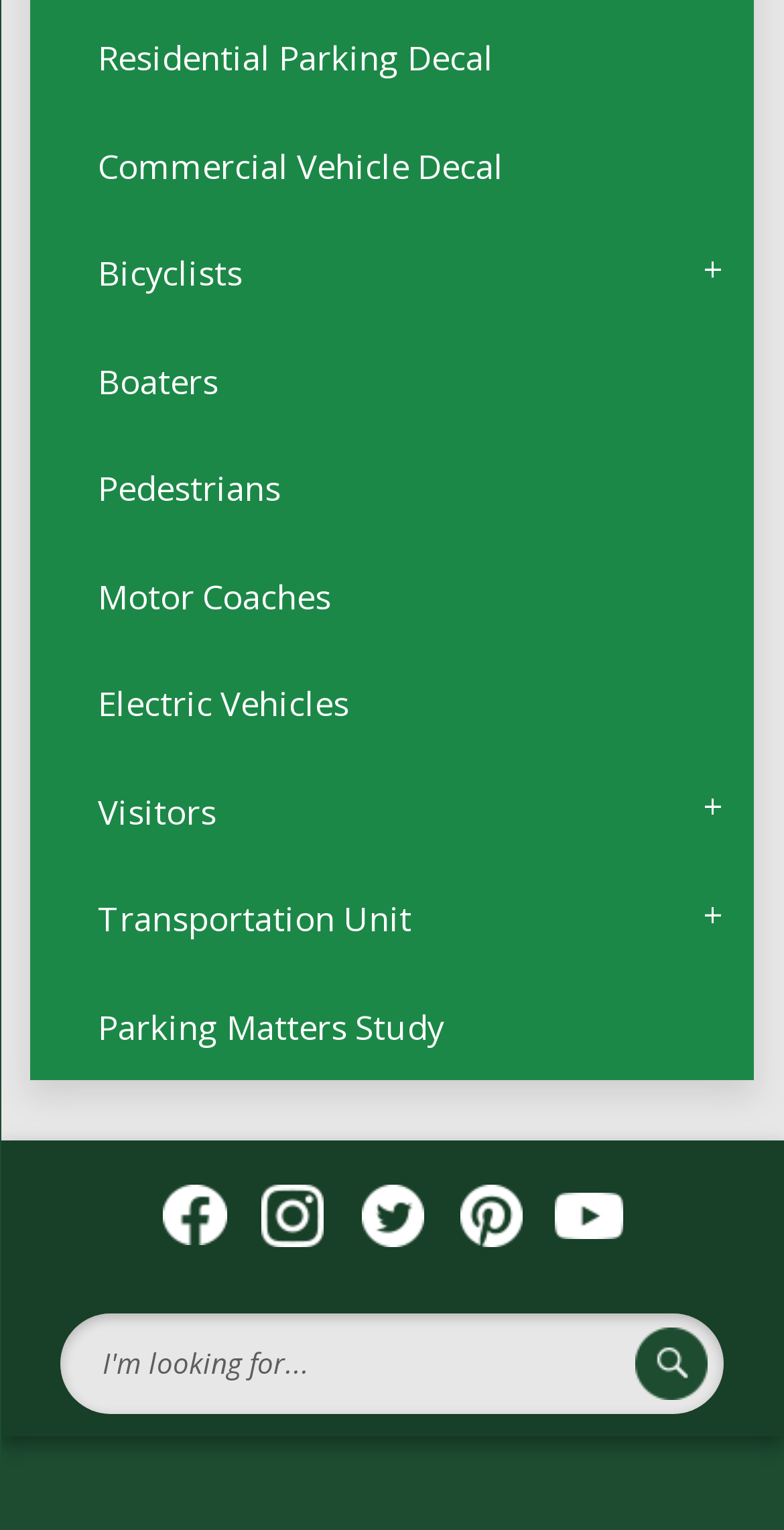Please locate the bounding box coordinates of the element that should be clicked to achieve the given instruction: "Open Parking Matters Study in new window".

[0.039, 0.636, 0.961, 0.706]